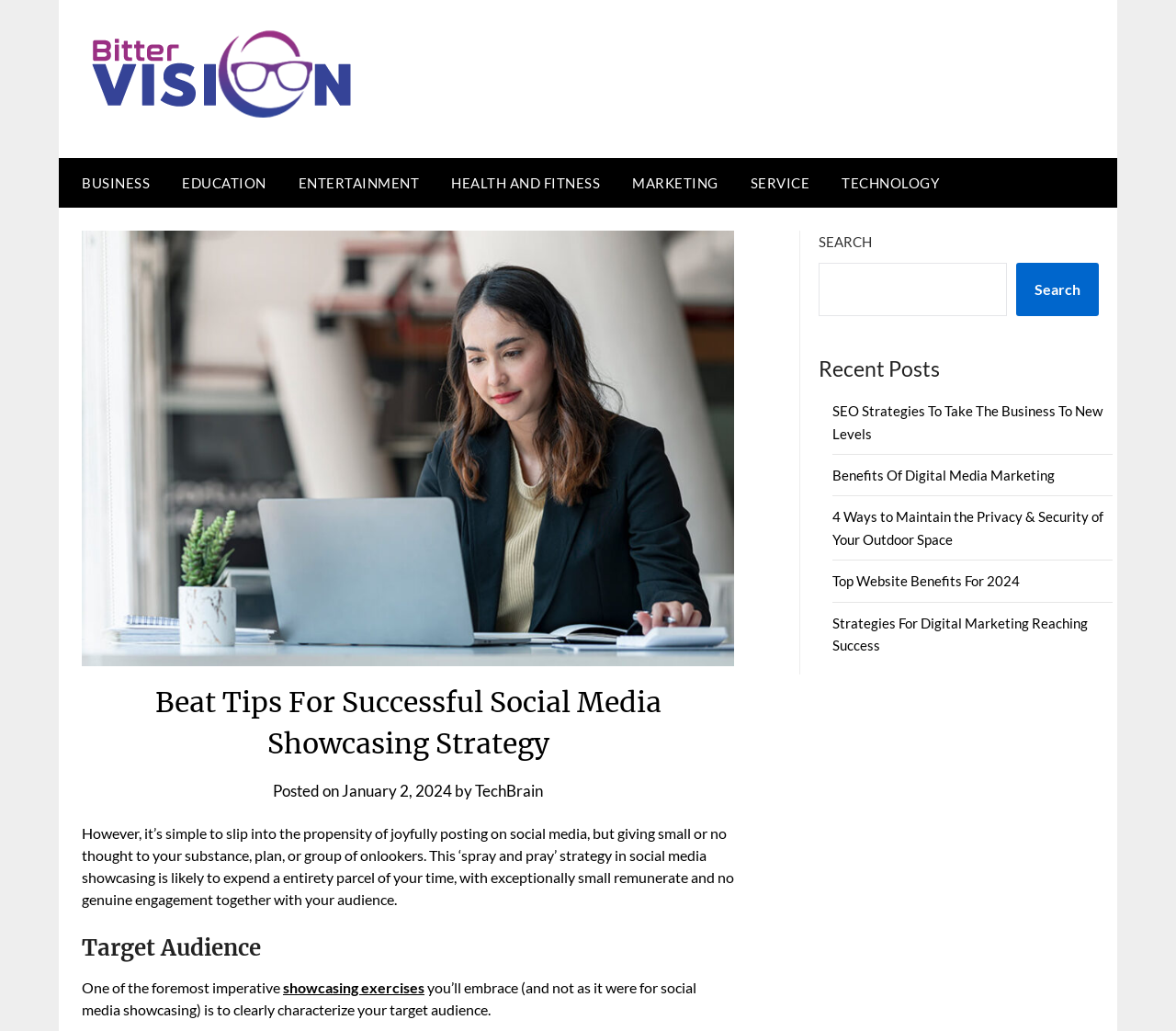What is the topic of the article?
From the image, respond using a single word or phrase.

social media showcasing strategy